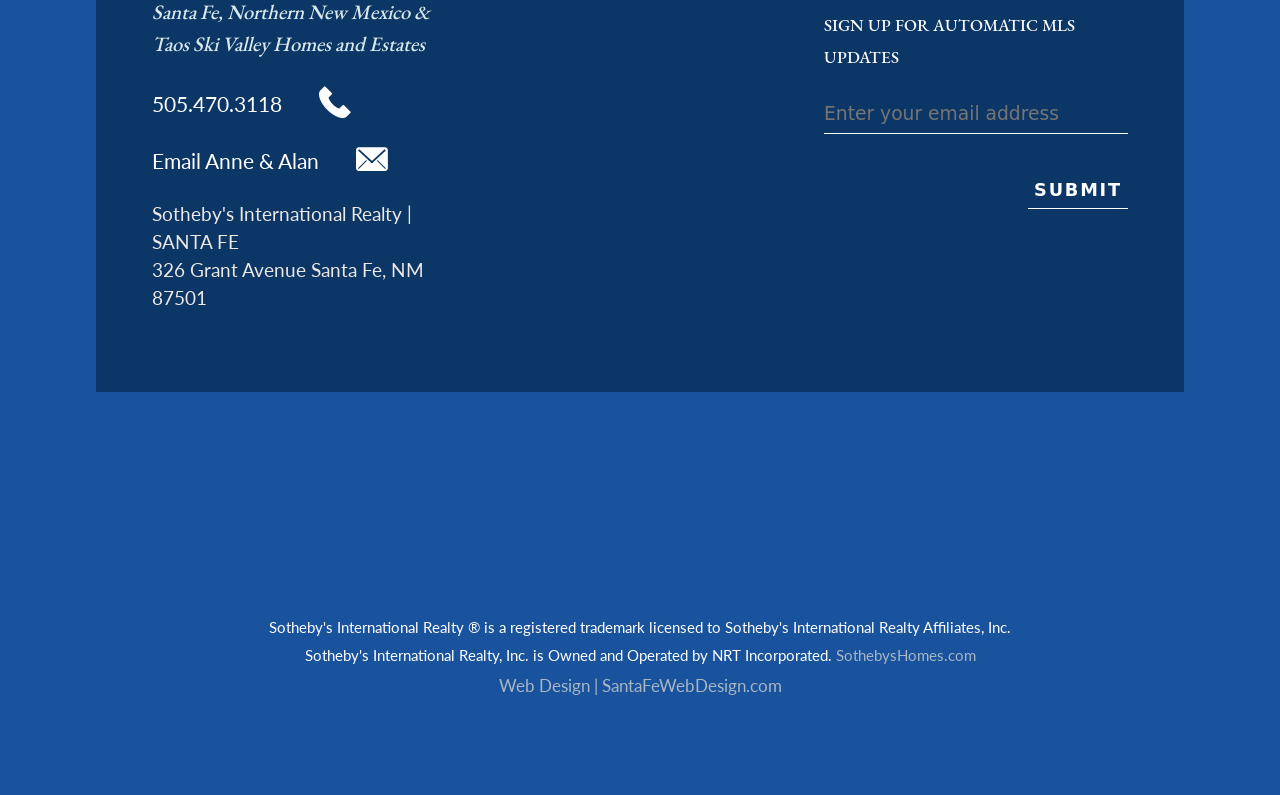What is the address of the real estate office?
Based on the screenshot, give a detailed explanation to answer the question.

The address can be found on the top section of the webpage, below the phone number and email links. It is a static text element with the address '326 Grant Avenue Santa Fe, NM 87501'.